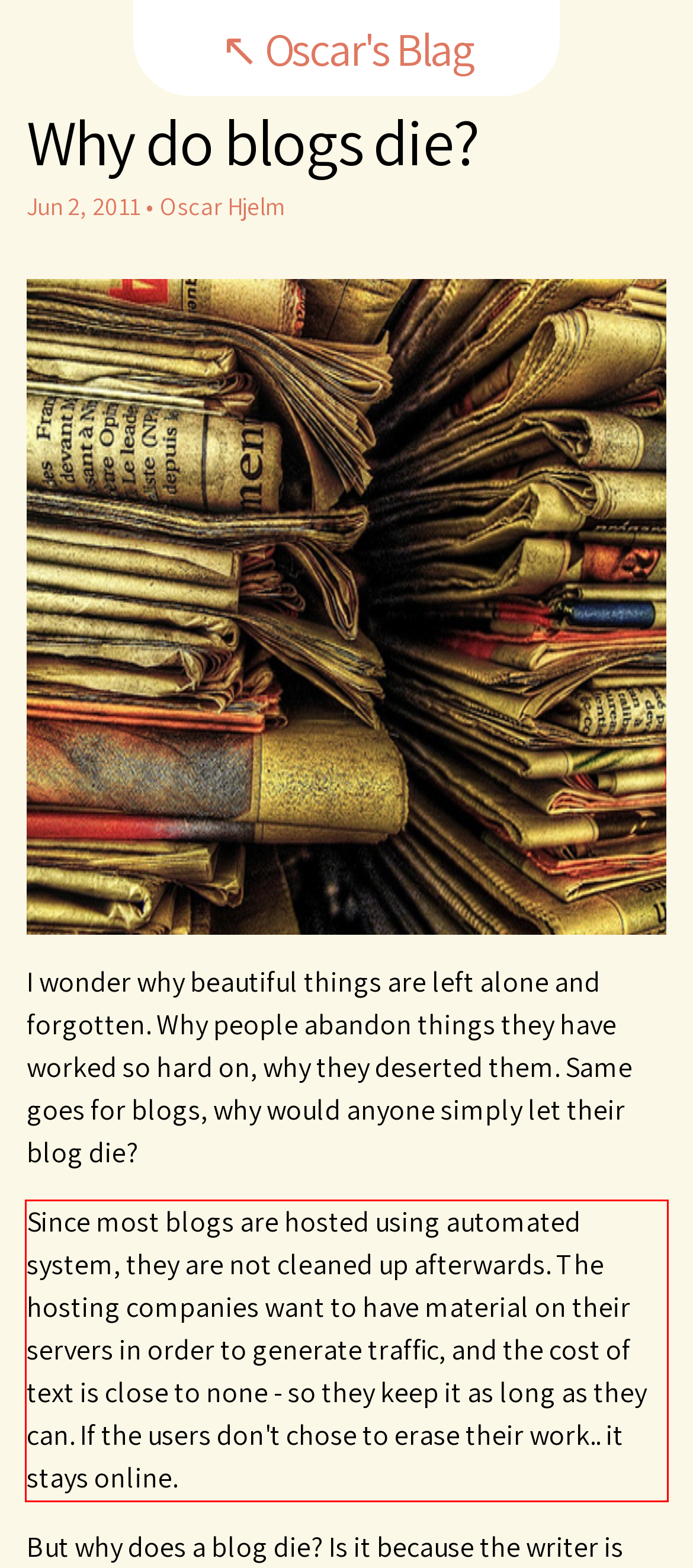You are given a screenshot of a webpage with a UI element highlighted by a red bounding box. Please perform OCR on the text content within this red bounding box.

Since most blogs are hosted using automated system, they are not cleaned up afterwards. The hosting companies want to have material on their servers in order to generate traffic, and the cost of text is close to none - so they keep it as long as they can. If the users don't chose to erase their work.. it stays online.